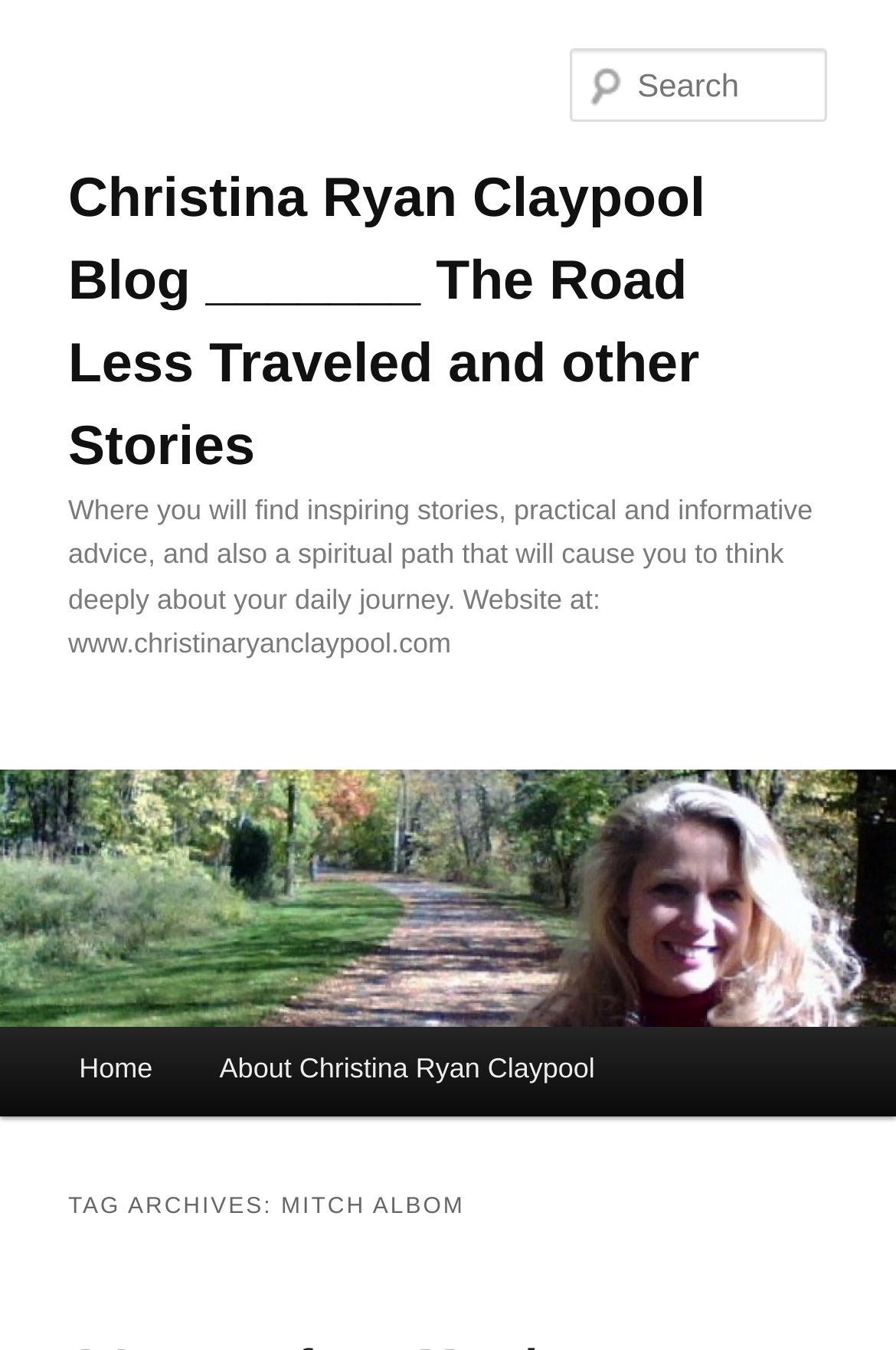Provide a brief response to the question below using a single word or phrase: 
Is there a search function on the website?

Yes